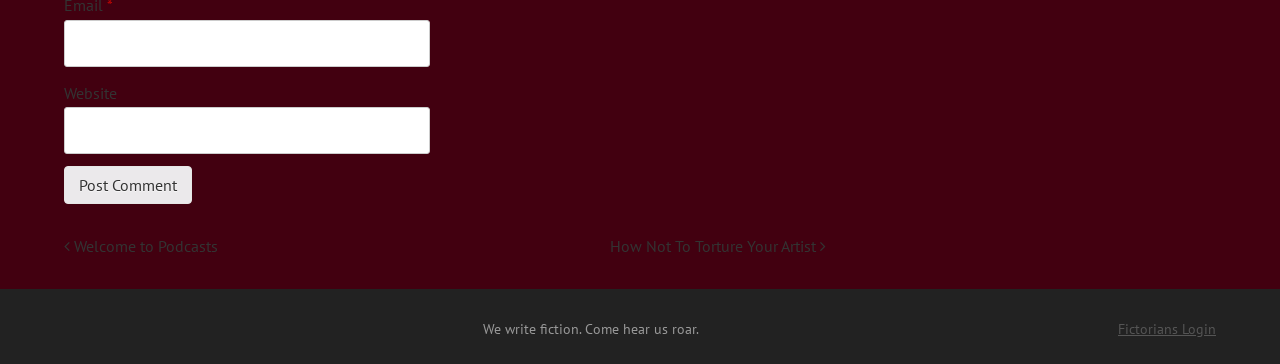What is the purpose of the 'Email' textbox?
Answer the question with a detailed and thorough explanation.

The 'Email' textbox is required and has a label 'Email *', indicating that it is necessary to input an email address, likely for commenting or registration purposes.